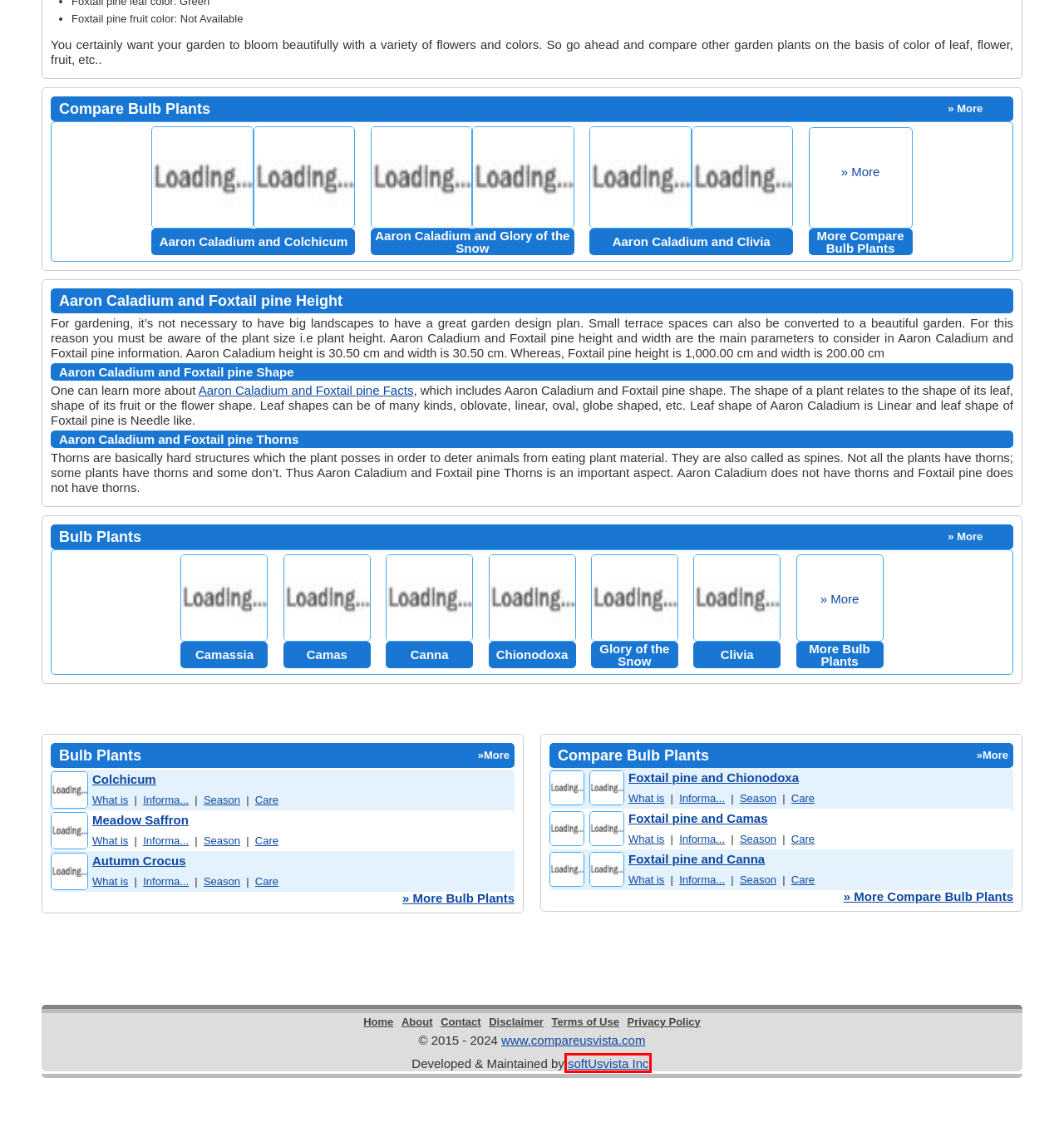You see a screenshot of a webpage with a red bounding box surrounding an element. Pick the webpage description that most accurately represents the new webpage after interacting with the element in the red bounding box. The options are:
A. Camassia | Camassia Plant
B. Camas | Camas Plant
C. Disclaimer
D. Terms Of Use
E. softusvista - It's us!
F. Clivia | Clivia Plant
G. Contact Garden Plants
H. Canna | Canna Plant

E